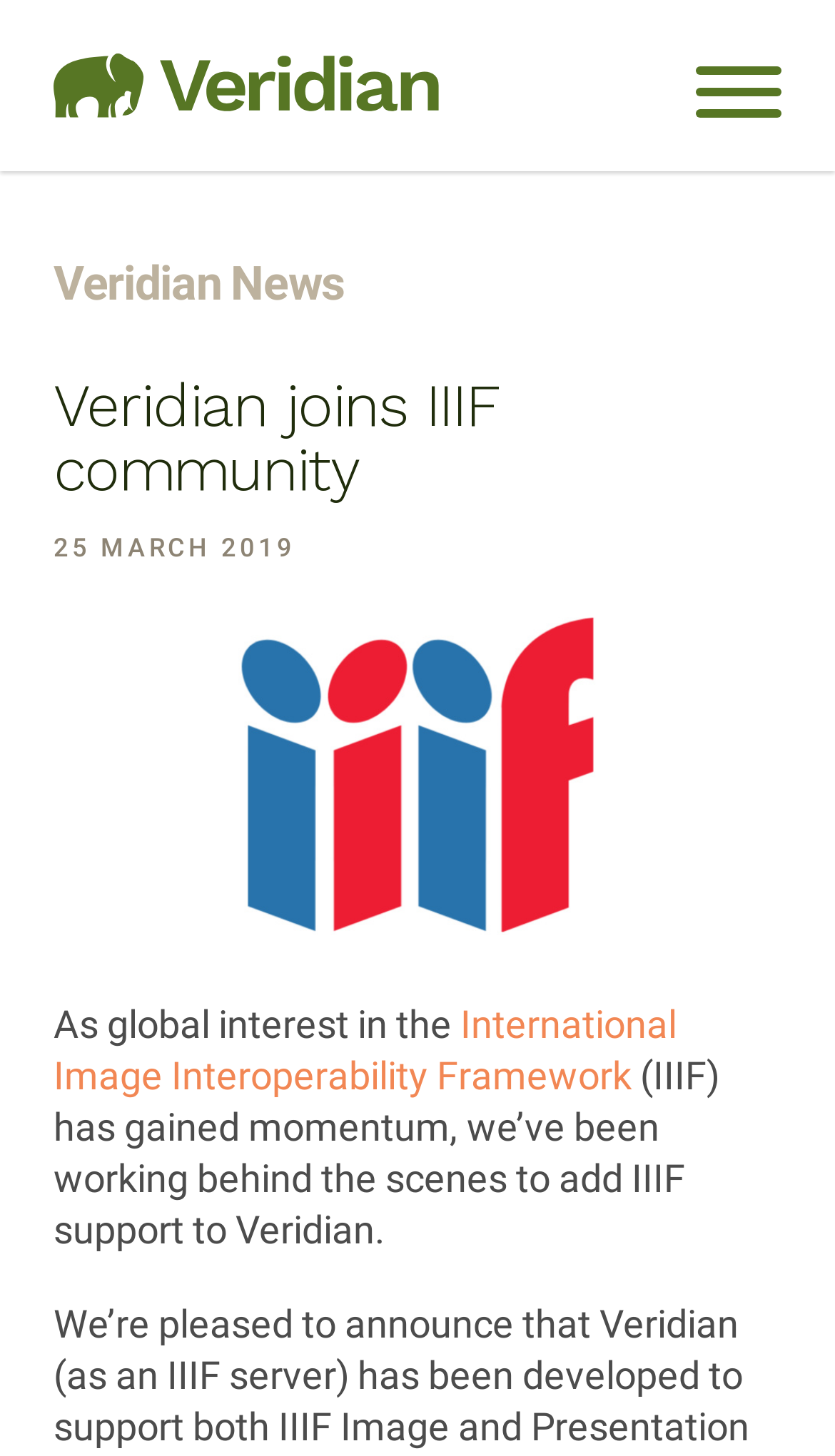Refer to the image and provide an in-depth answer to the question: 
What is the date of the news 'Veridian joins IIIF community'?

I found a StaticText element with the text '25 MARCH 2019' which is located near the heading 'Veridian joins IIIF community', suggesting that this is the date of the news.